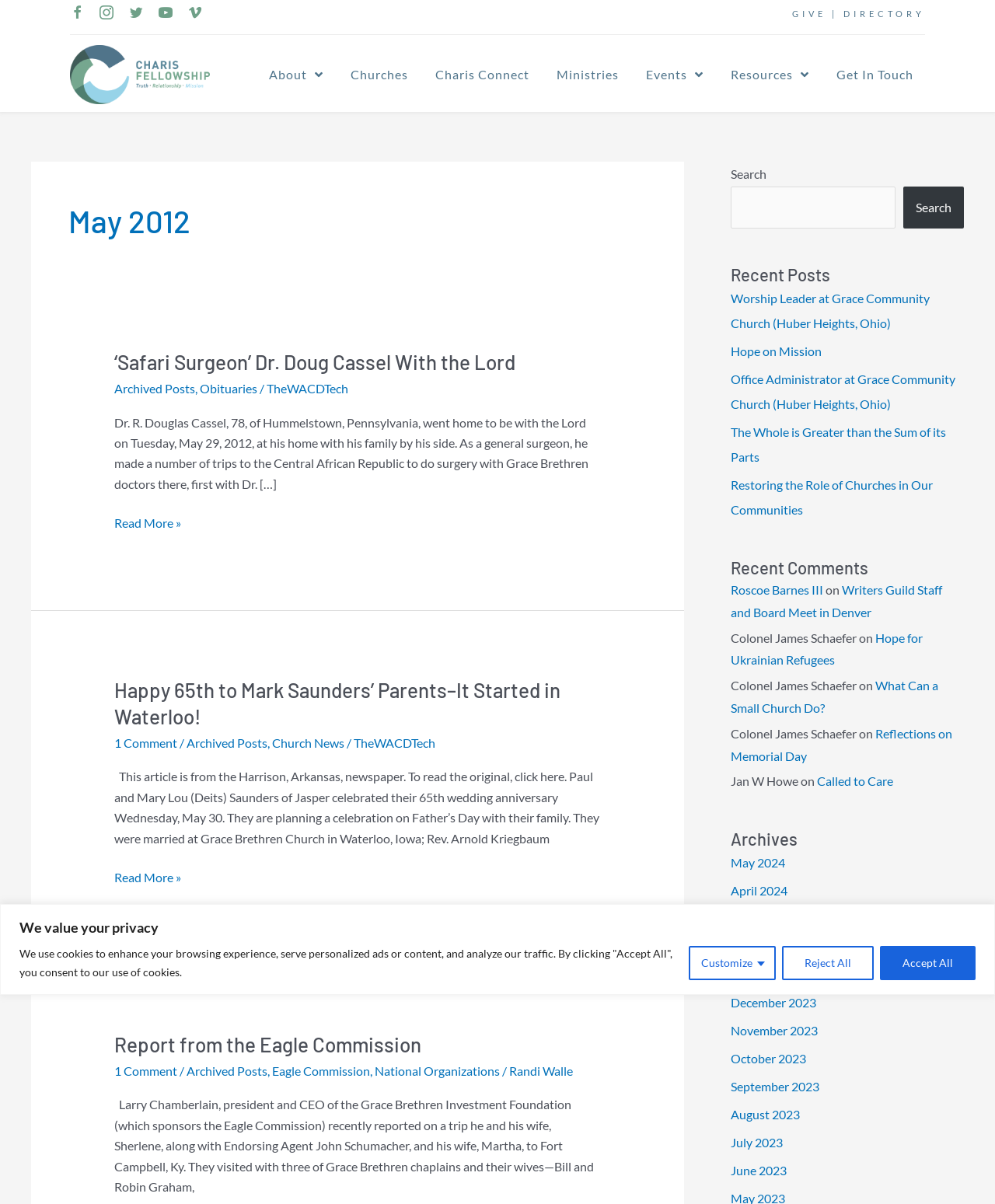Given the element description "Get In Touch" in the screenshot, predict the bounding box coordinates of that UI element.

[0.833, 0.05, 0.926, 0.073]